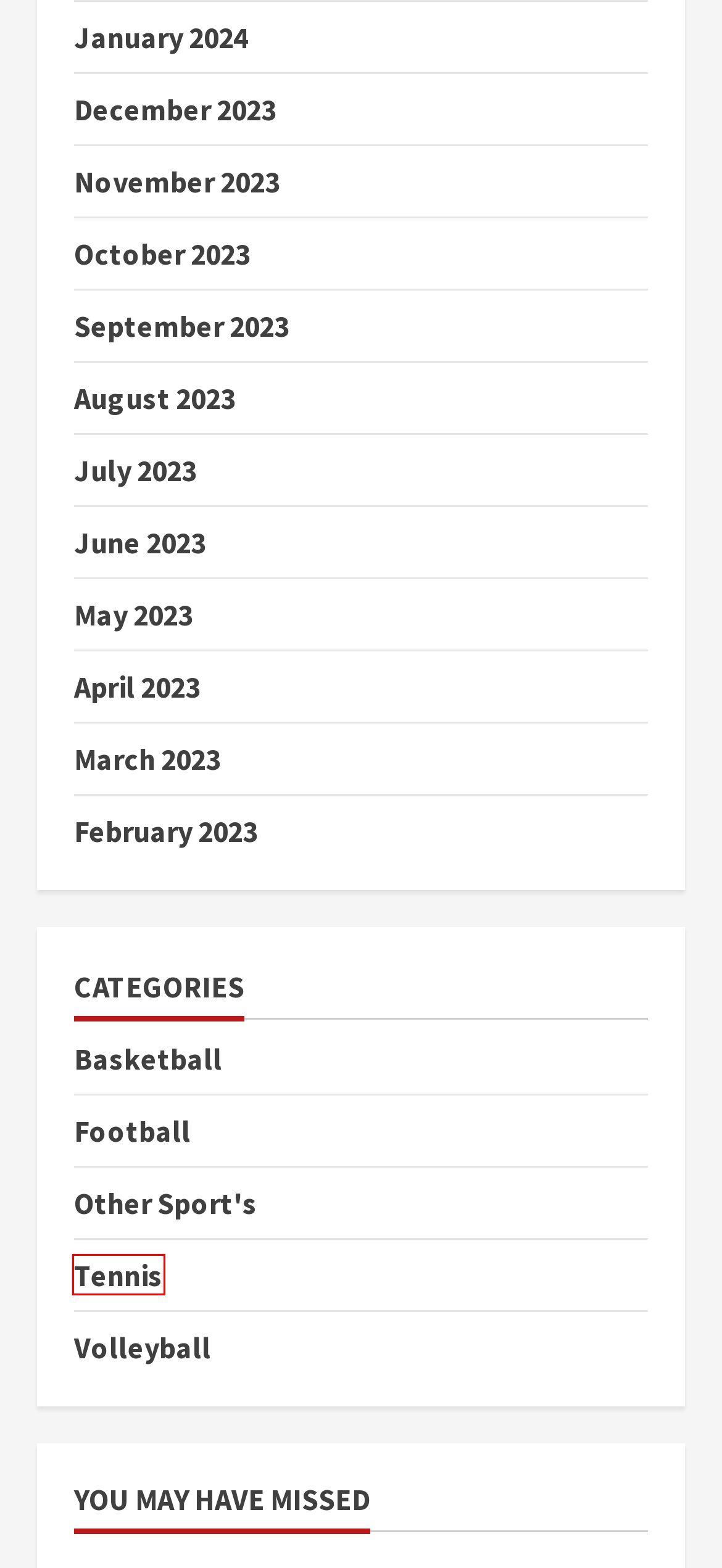Examine the screenshot of a webpage with a red rectangle bounding box. Select the most accurate webpage description that matches the new webpage after clicking the element within the bounding box. Here are the candidates:
A. September 2023 - Blue Lemur Clothing
B. Volleyball Archives - Blue Lemur Clothing
C. December 2023 - Blue Lemur Clothing
D. October 2023 - Blue Lemur Clothing
E. May 2023 - Blue Lemur Clothing
F. February 2023 - Blue Lemur Clothing
G. November 2023 - Blue Lemur Clothing
H. Tennis Archives - Blue Lemur Clothing

H